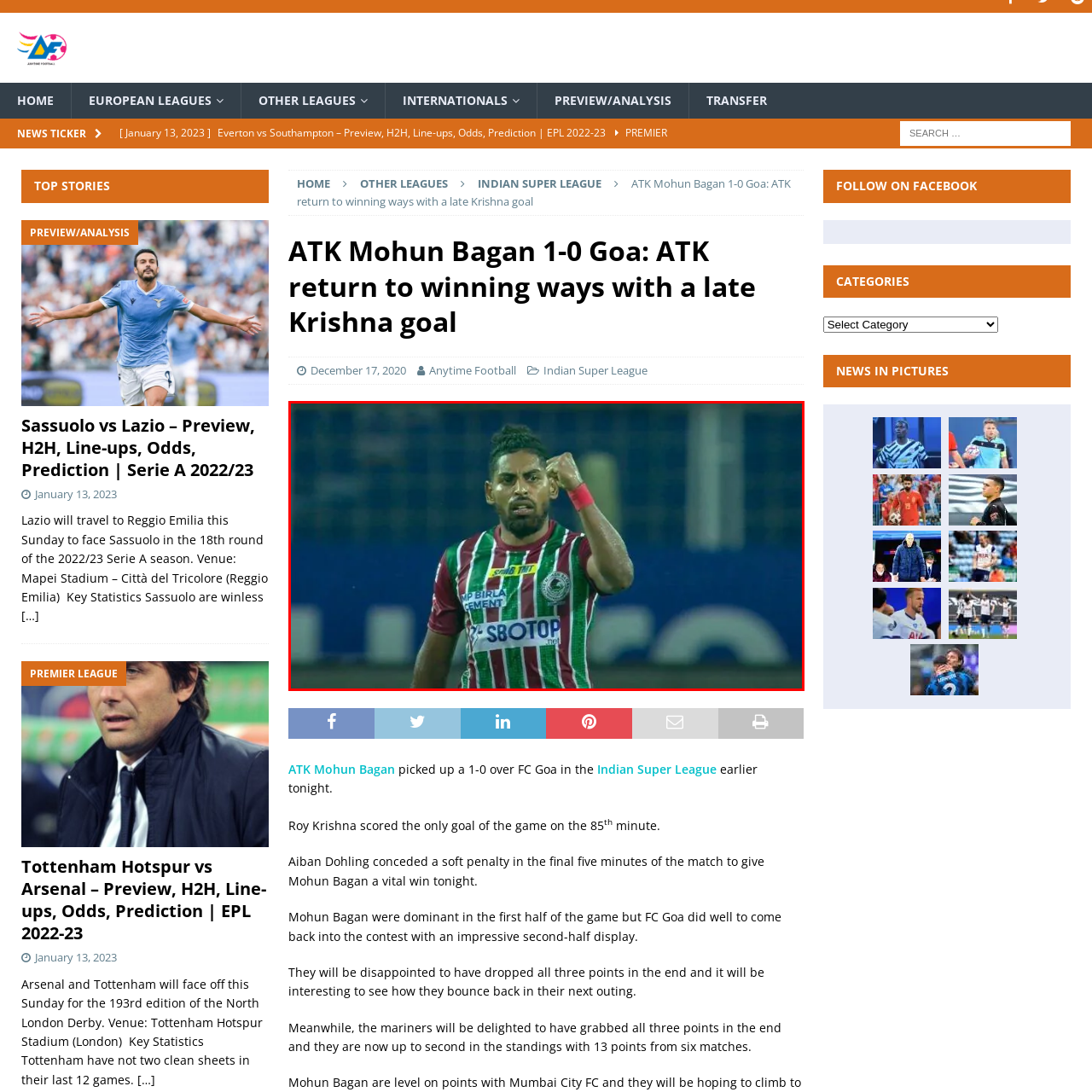Concentrate on the part of the image bordered in red, What is the player's expression? Answer concisely with a word or phrase.

Joy and intensity